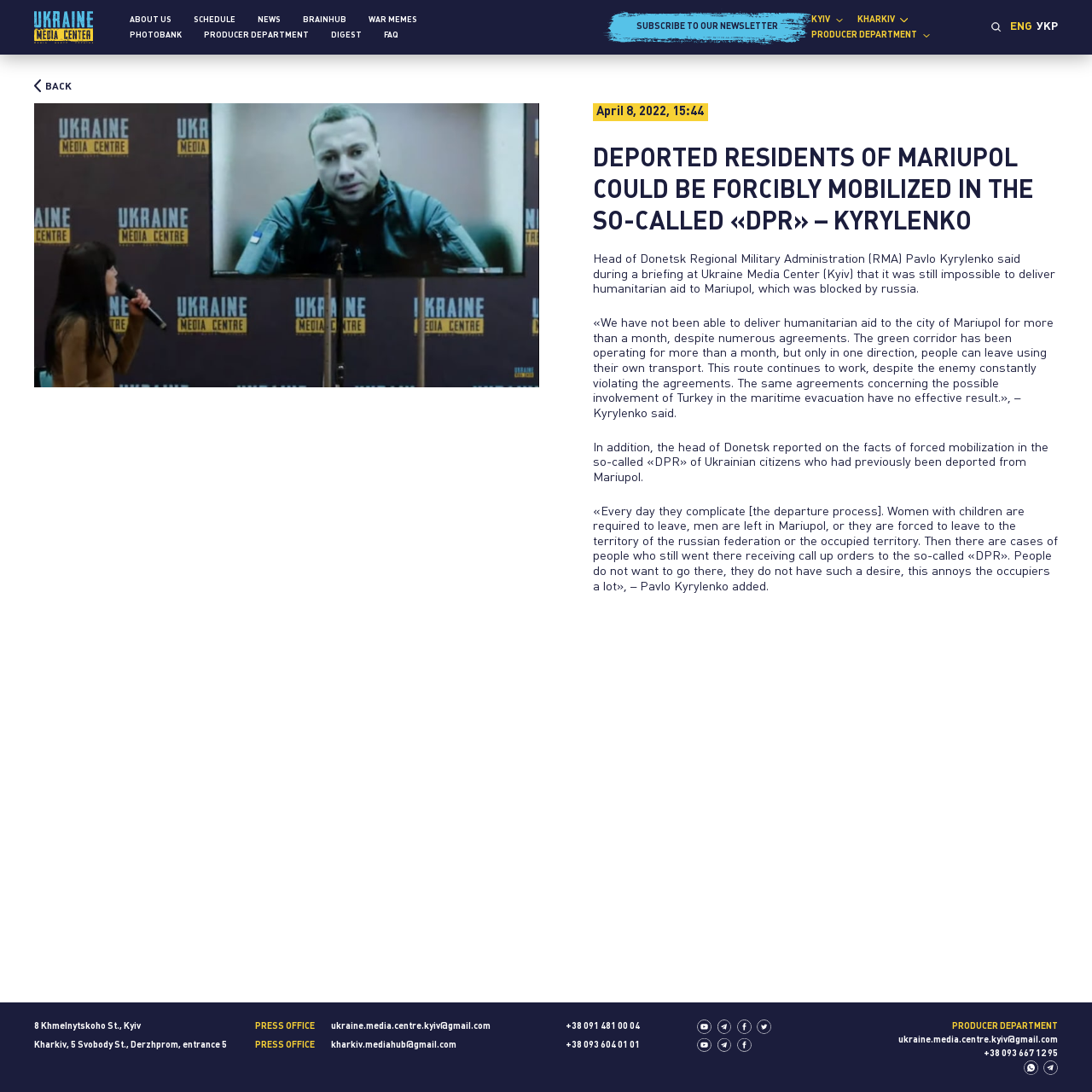Determine the bounding box coordinates for the clickable element required to fulfill the instruction: "Subscribe to the newsletter". Provide the coordinates as four float numbers between 0 and 1, i.e., [left, top, right, bottom].

[0.583, 0.021, 0.712, 0.028]